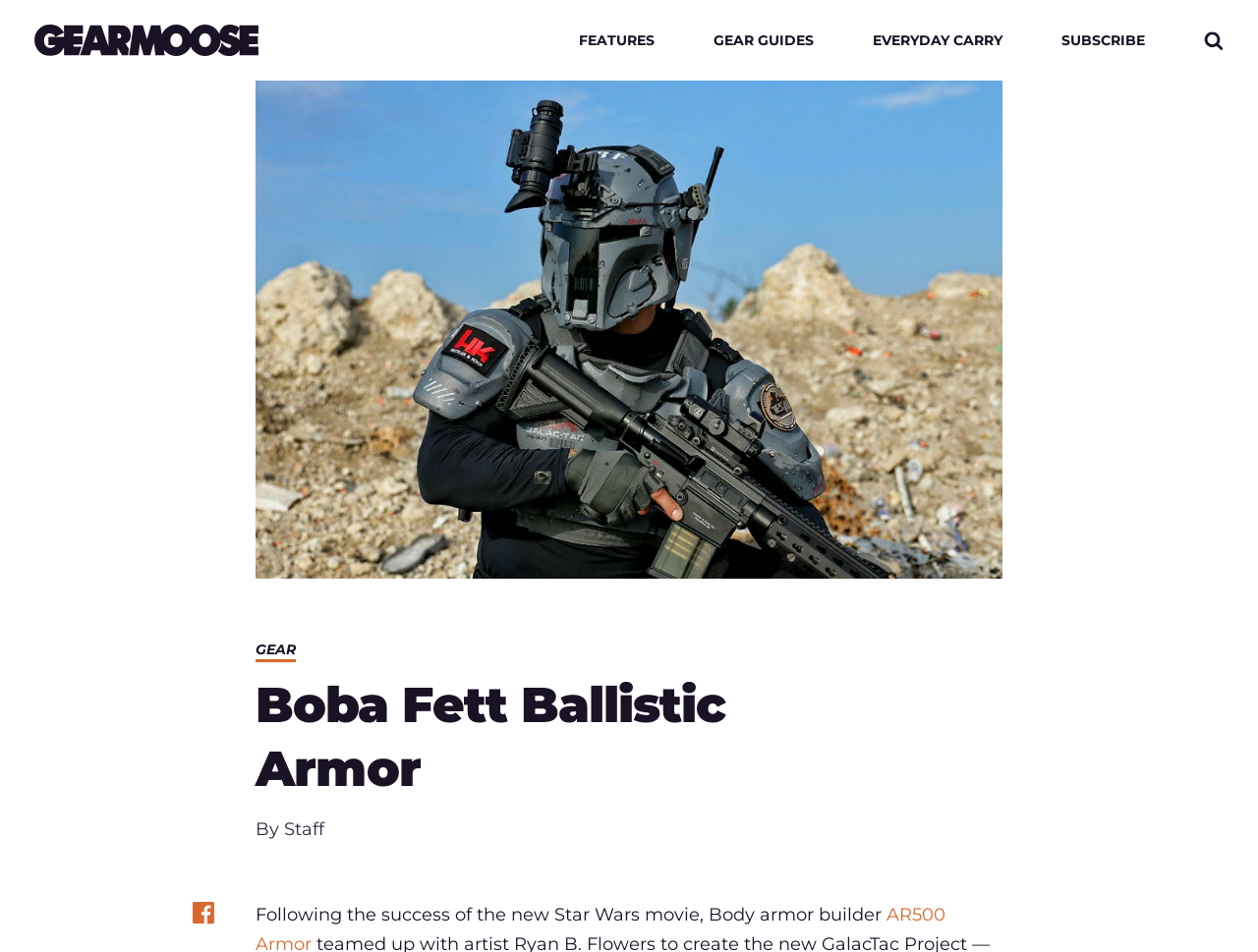Find the bounding box coordinates for the area that must be clicked to perform this action: "Search for something".

[0.957, 0.032, 0.973, 0.053]